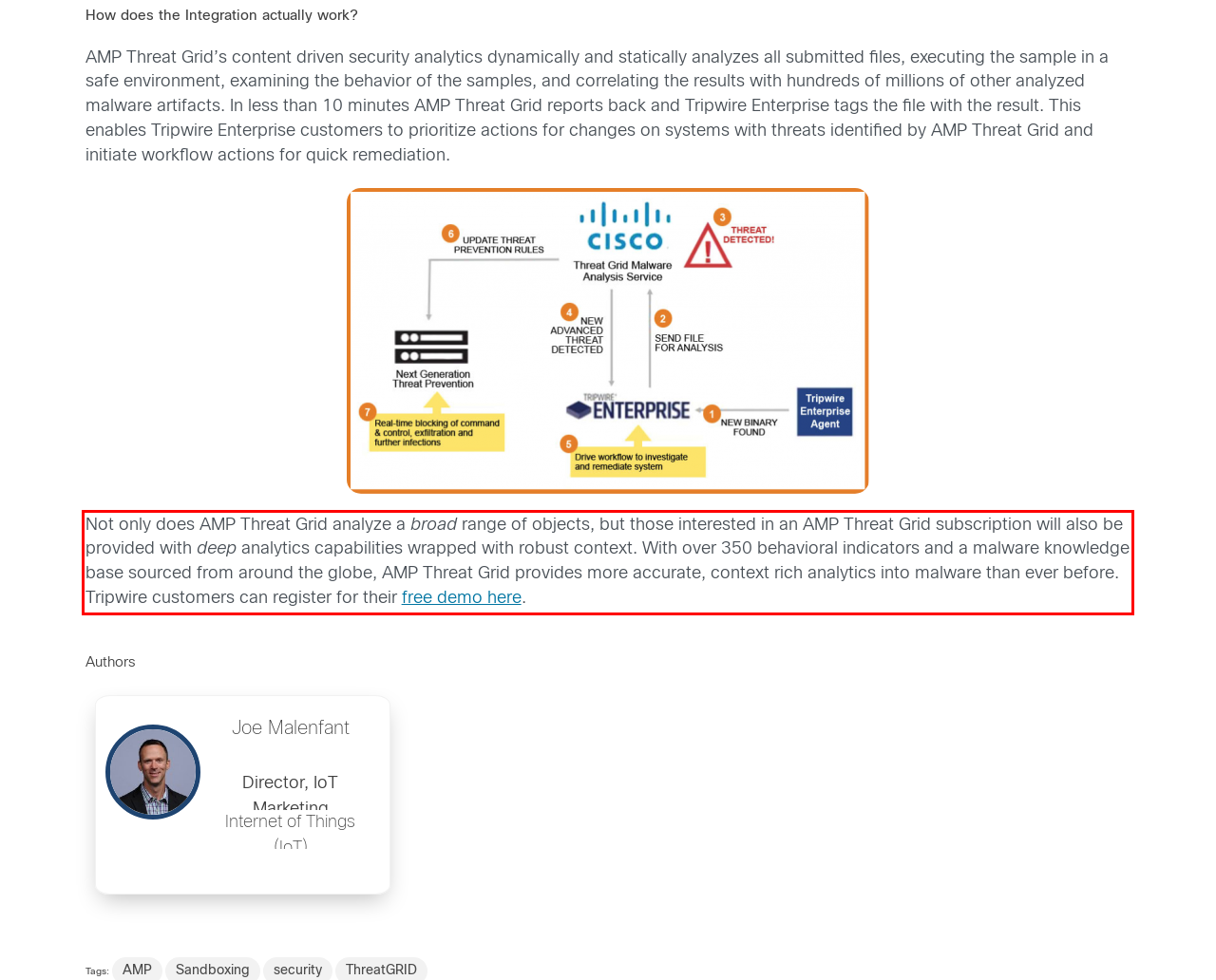In the given screenshot, locate the red bounding box and extract the text content from within it.

Not only does AMP Threat Grid analyze a broad range of objects, but those interested in an AMP Threat Grid subscription will also be provided with deep analytics capabilities wrapped with robust context. With over 350 behavioral indicators and a malware knowledge base sourced from around the globe, AMP Threat Grid provides more accurate, context rich analytics into malware than ever before. Tripwire customers can register for their free demo here.